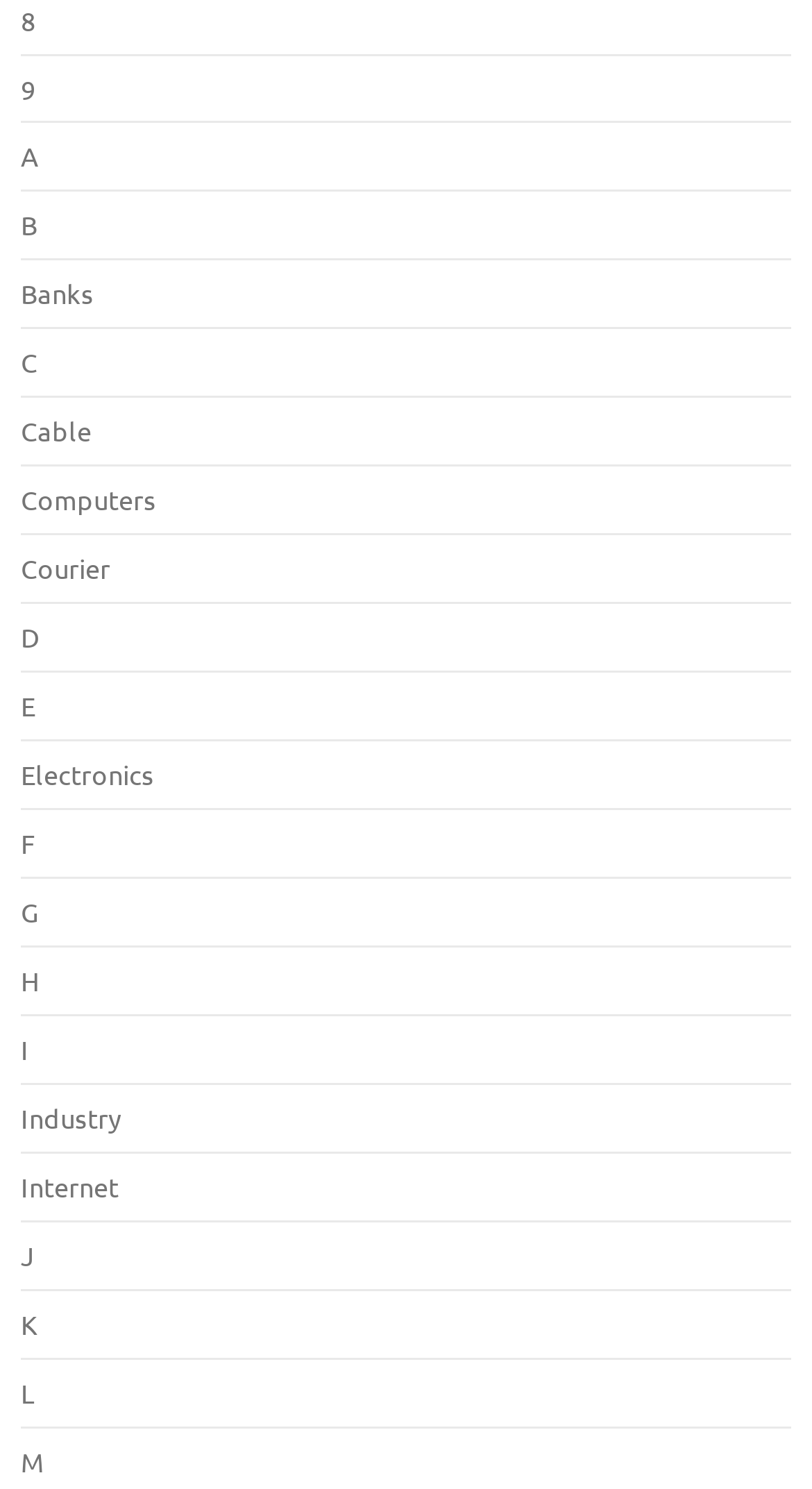What is the last link on the webpage?
Look at the screenshot and respond with one word or a short phrase.

M